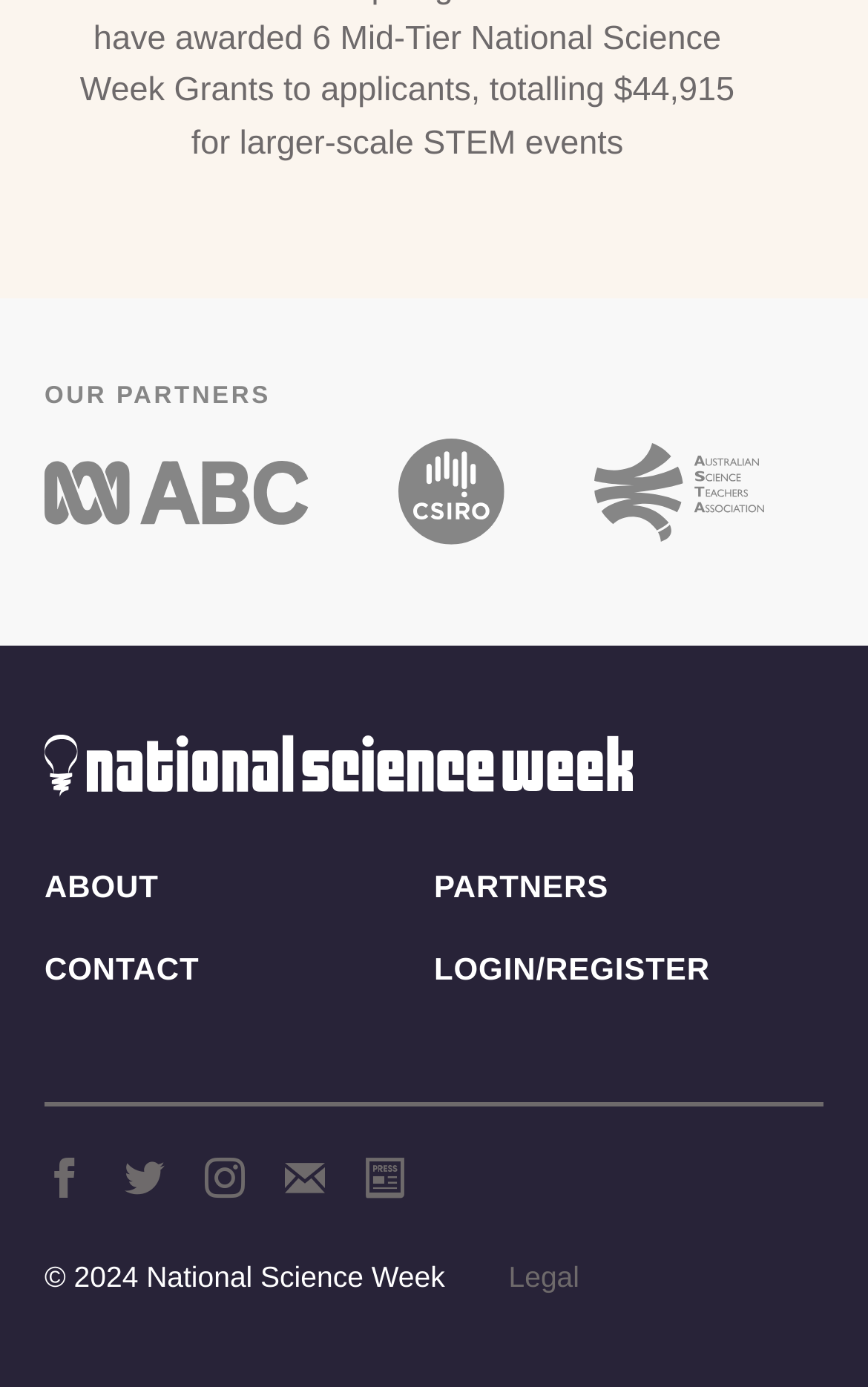Answer the following in one word or a short phrase: 
What is the title of the section above the links?

OUR PARTNERS